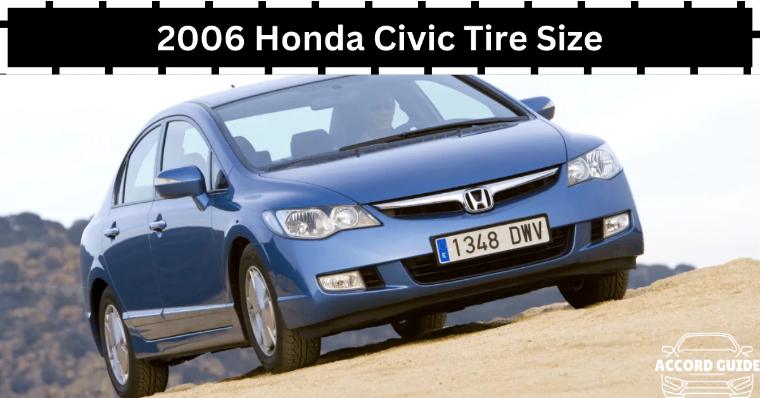Please provide a comprehensive response to the question based on the details in the image: What is the purpose of the image?

The caption '2006 Honda Civic Tire Size' overlaid on the image suggests that the image is intended to provide information about the tire specifications for this particular model of car.